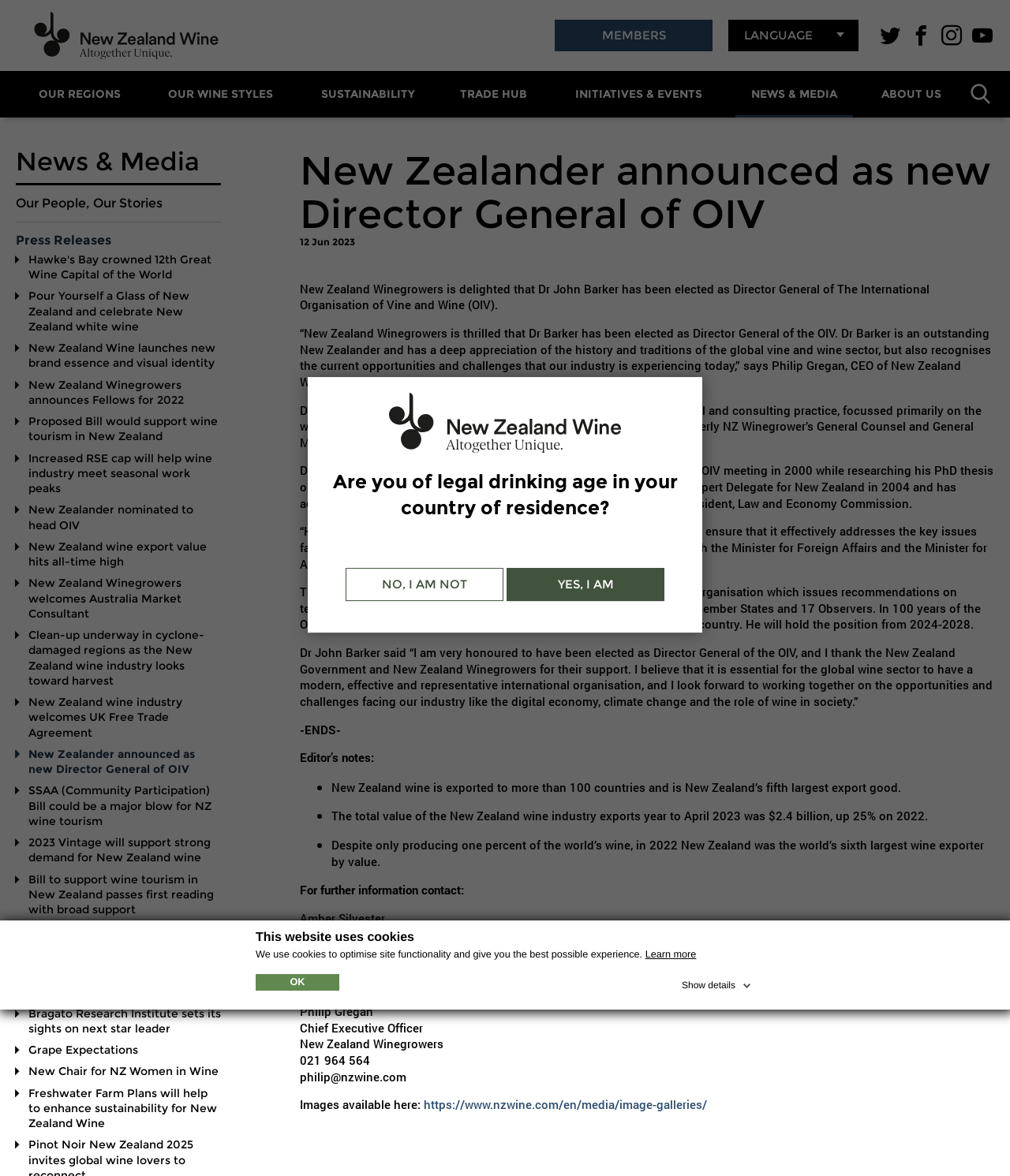Provide the bounding box coordinates of the UI element that matches the description: "Follow us on Youtube".

[0.961, 0.02, 0.984, 0.04]